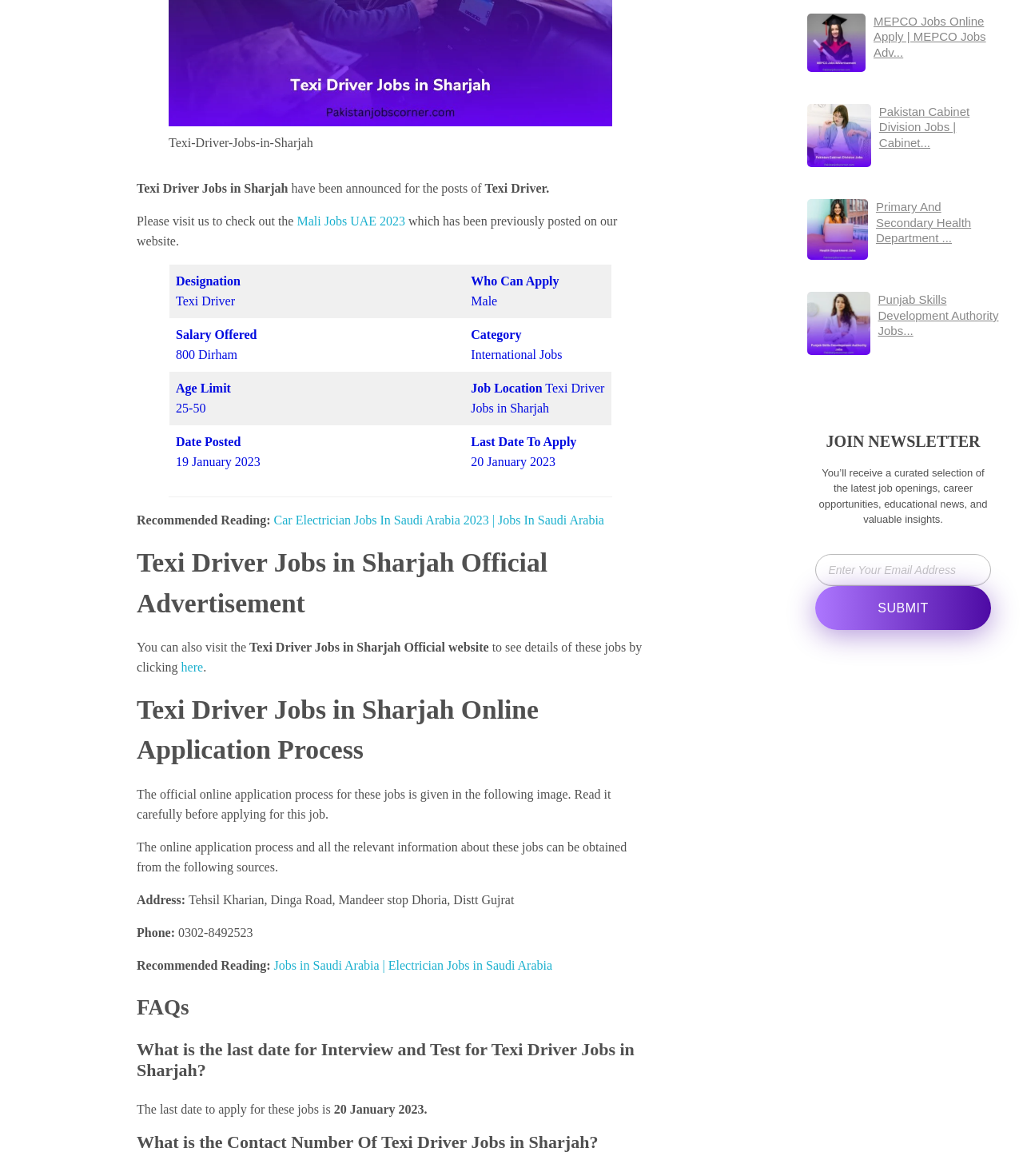Extract the bounding box coordinates for the described element: "name="EMAIL" placeholder="Enter Your Email Address"". The coordinates should be represented as four float numbers between 0 and 1: [left, top, right, bottom].

[0.797, 0.471, 0.969, 0.498]